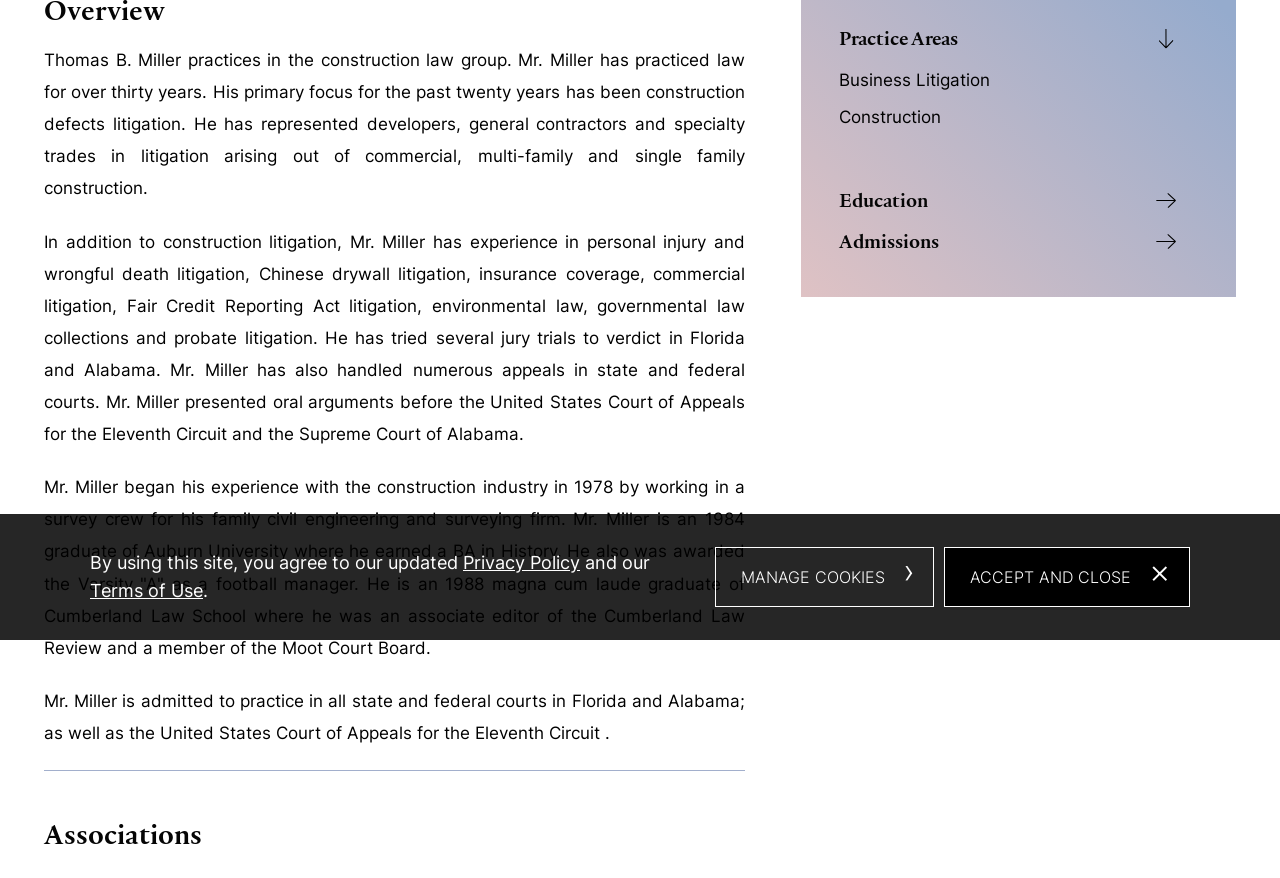Using the provided element description, identify the bounding box coordinates as (top-left x, top-left y, bottom-right x, bottom-right y). Ensure all values are between 0 and 1. Description: lifestyle

None